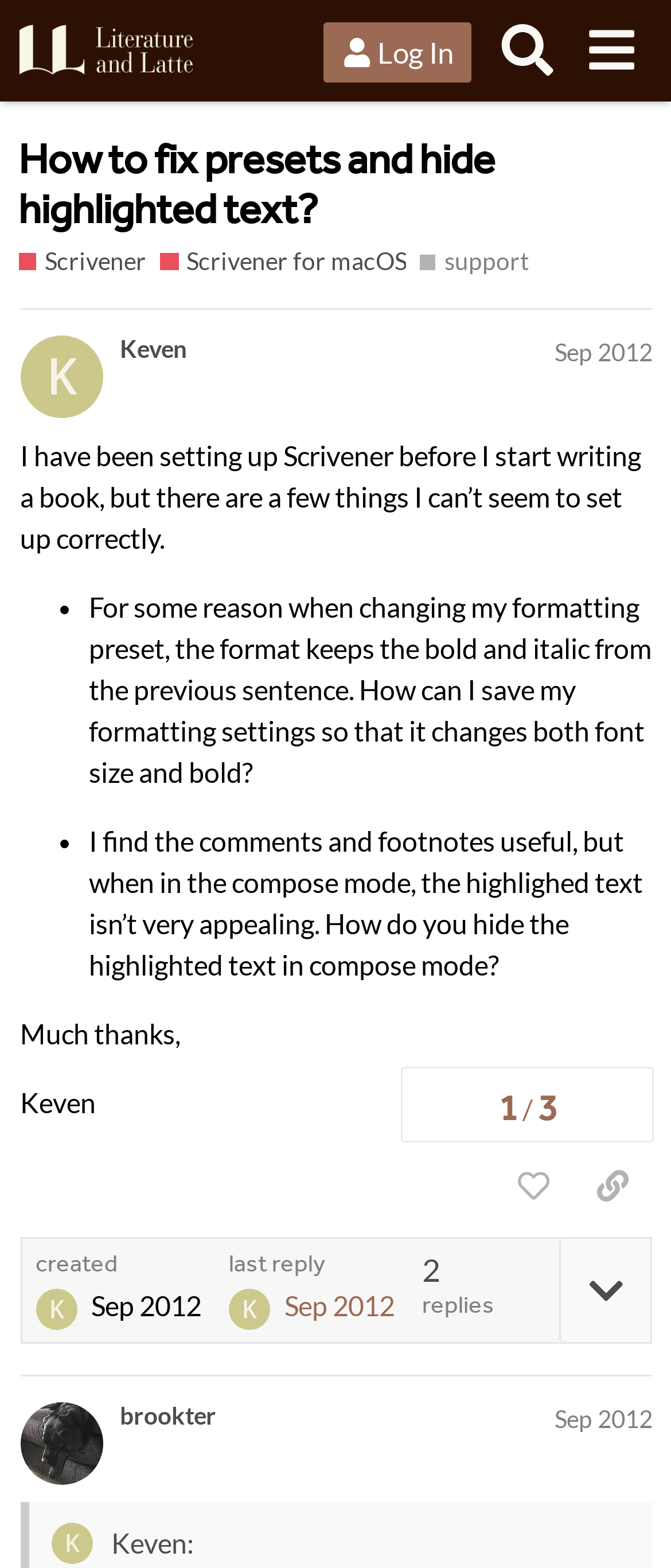Give a short answer using one word or phrase for the question:
What is the category of the topic?

Support